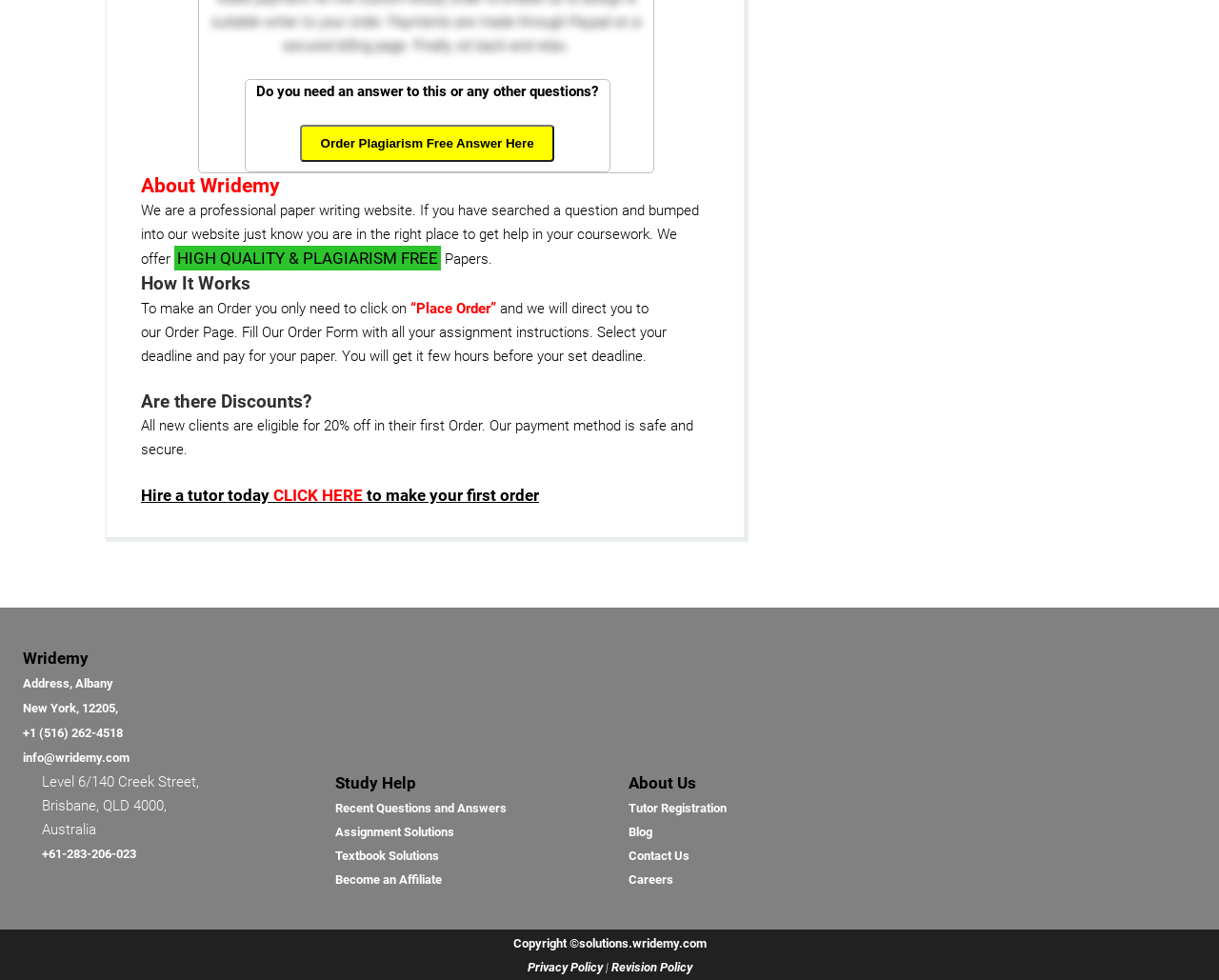Could you indicate the bounding box coordinates of the region to click in order to complete this instruction: "Order plagiarism free answer".

[0.246, 0.137, 0.455, 0.155]